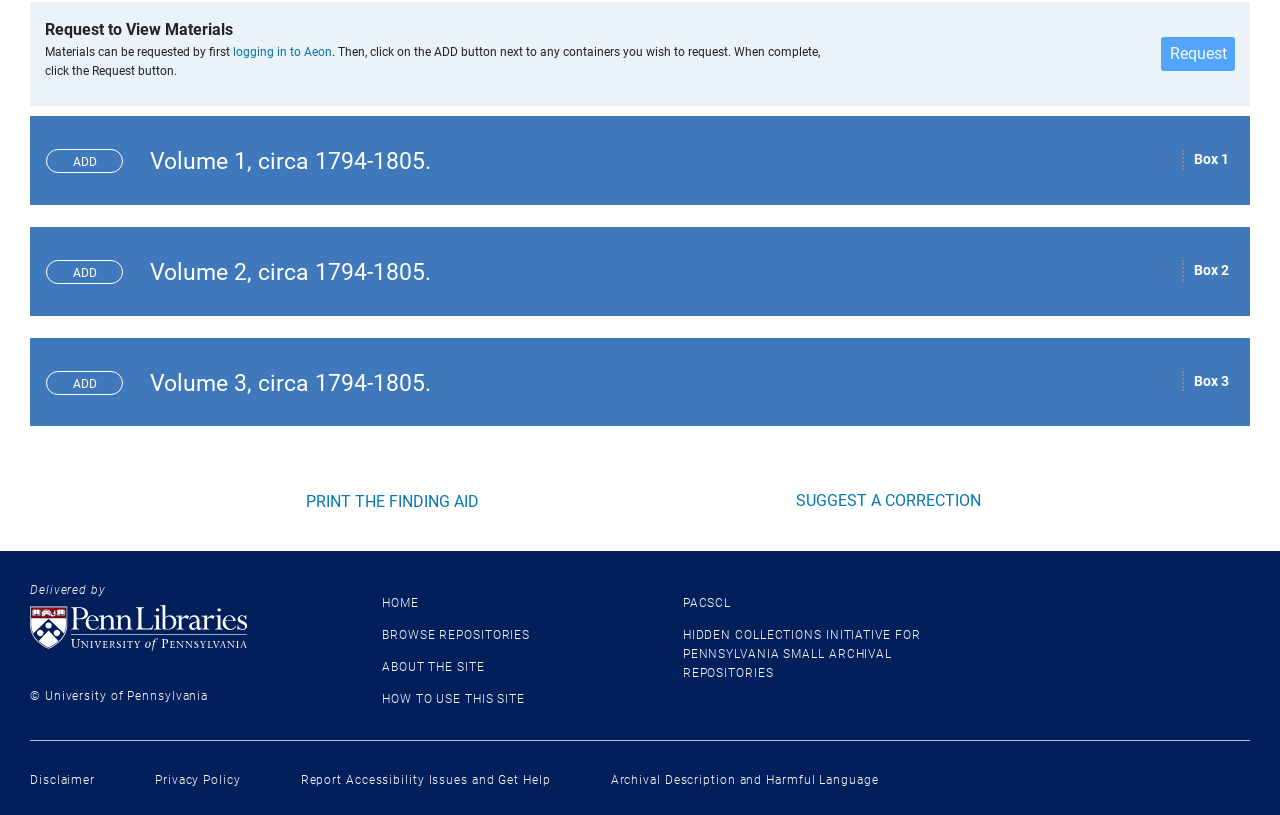Indicate the bounding box coordinates of the clickable region to achieve the following instruction: "Suggest a correction."

[0.621, 0.603, 0.766, 0.626]